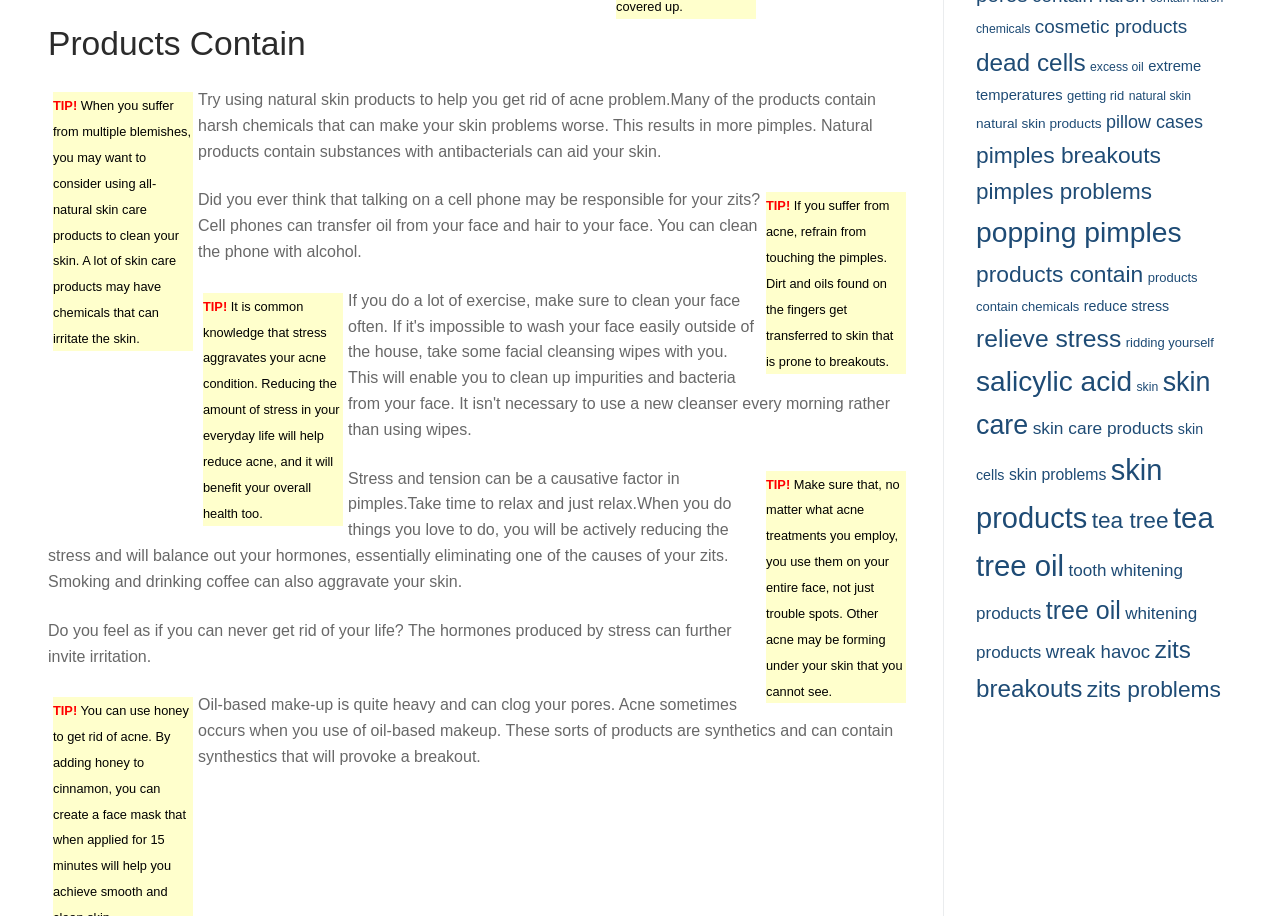Given the element description whitening products, specify the bounding box coordinates of the corresponding UI element in the format (top-left x, top-left y, bottom-right x, bottom-right y). All values must be between 0 and 1.

[0.762, 0.659, 0.935, 0.723]